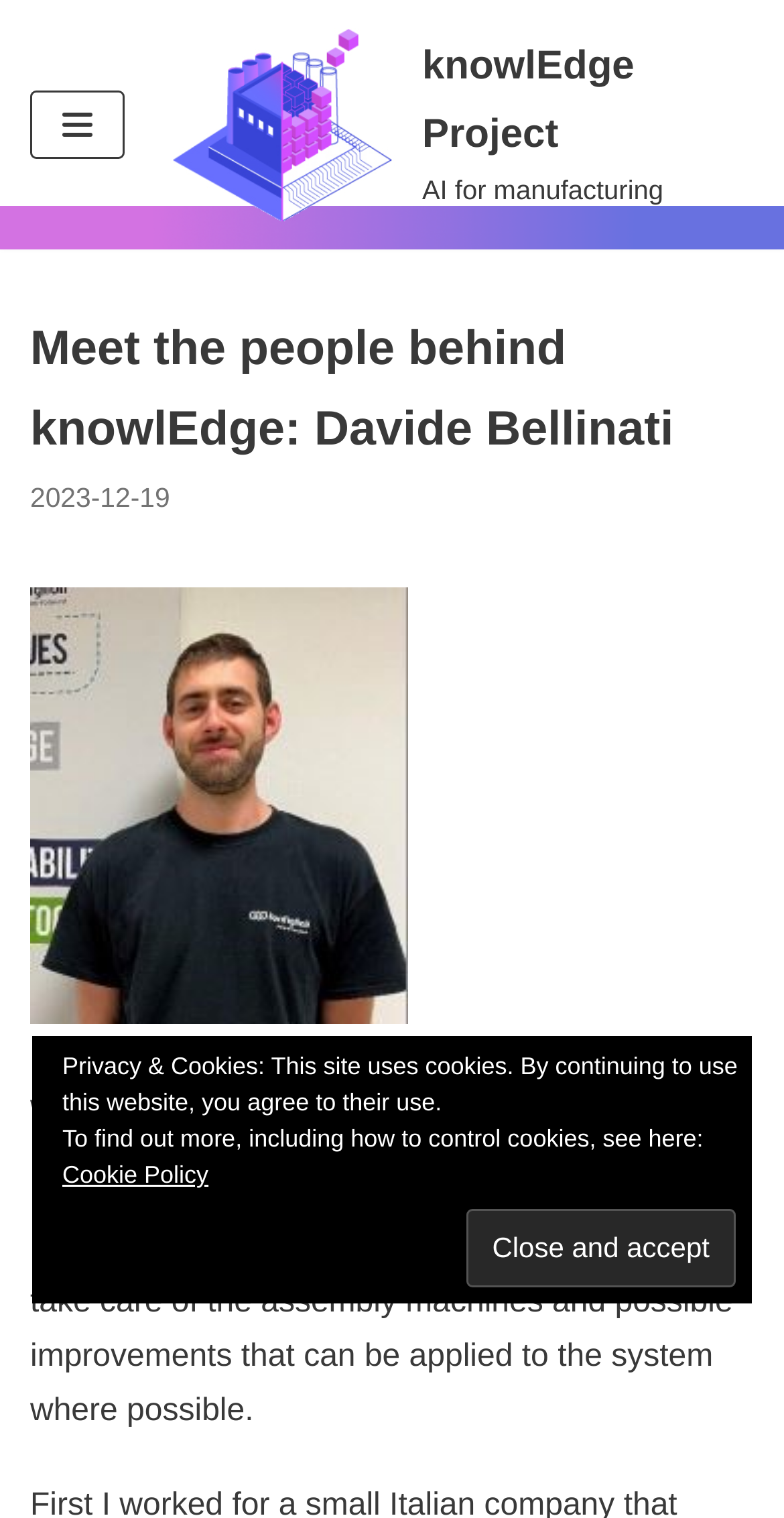Using the element description: "value="Close and accept"", determine the bounding box coordinates. The coordinates should be in the format [left, top, right, bottom], with values between 0 and 1.

[0.594, 0.796, 0.938, 0.848]